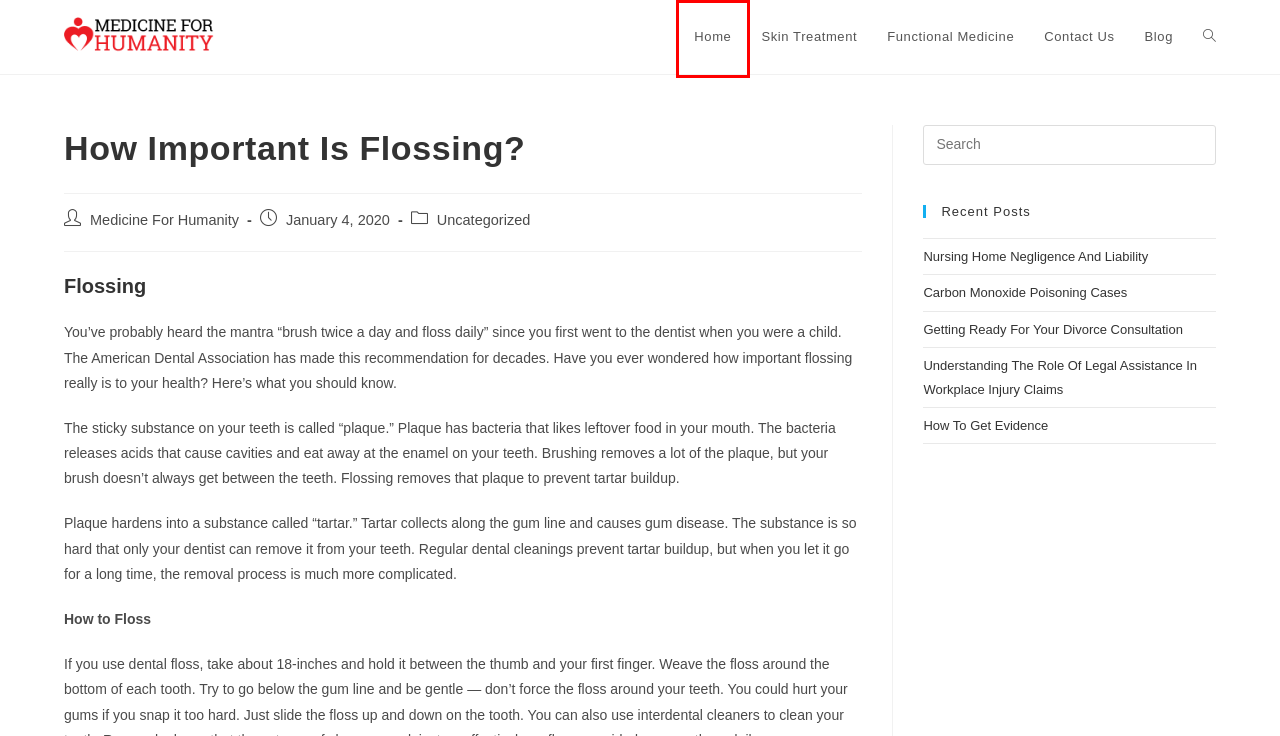Given a screenshot of a webpage with a red bounding box around an element, choose the most appropriate webpage description for the new page displayed after clicking the element within the bounding box. Here are the candidates:
A. Uncategorized Archives -
B. Medicine For Humanity, Author at
C. Getting Ready For Your Divorce Consultation -
D. Contact Us -
E. Functional Medicine -
F. Understanding The Role Of Legal Assistance In Workplace Injury Claims -
G. Home -
H. How To Get Evidence -

G